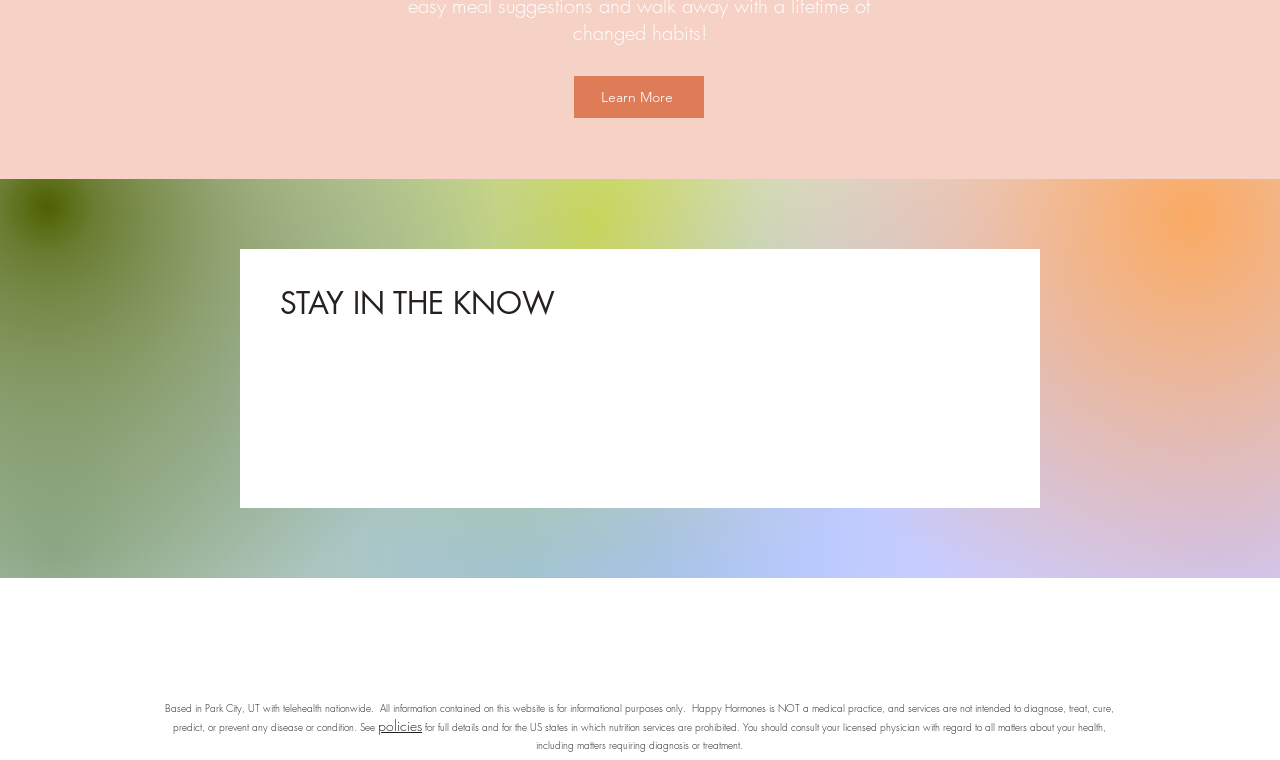Identify the bounding box coordinates of the region that needs to be clicked to carry out this instruction: "Check LinkedIn". Provide these coordinates as four float numbers ranging from 0 to 1, i.e., [left, top, right, bottom].

[0.542, 0.819, 0.573, 0.87]